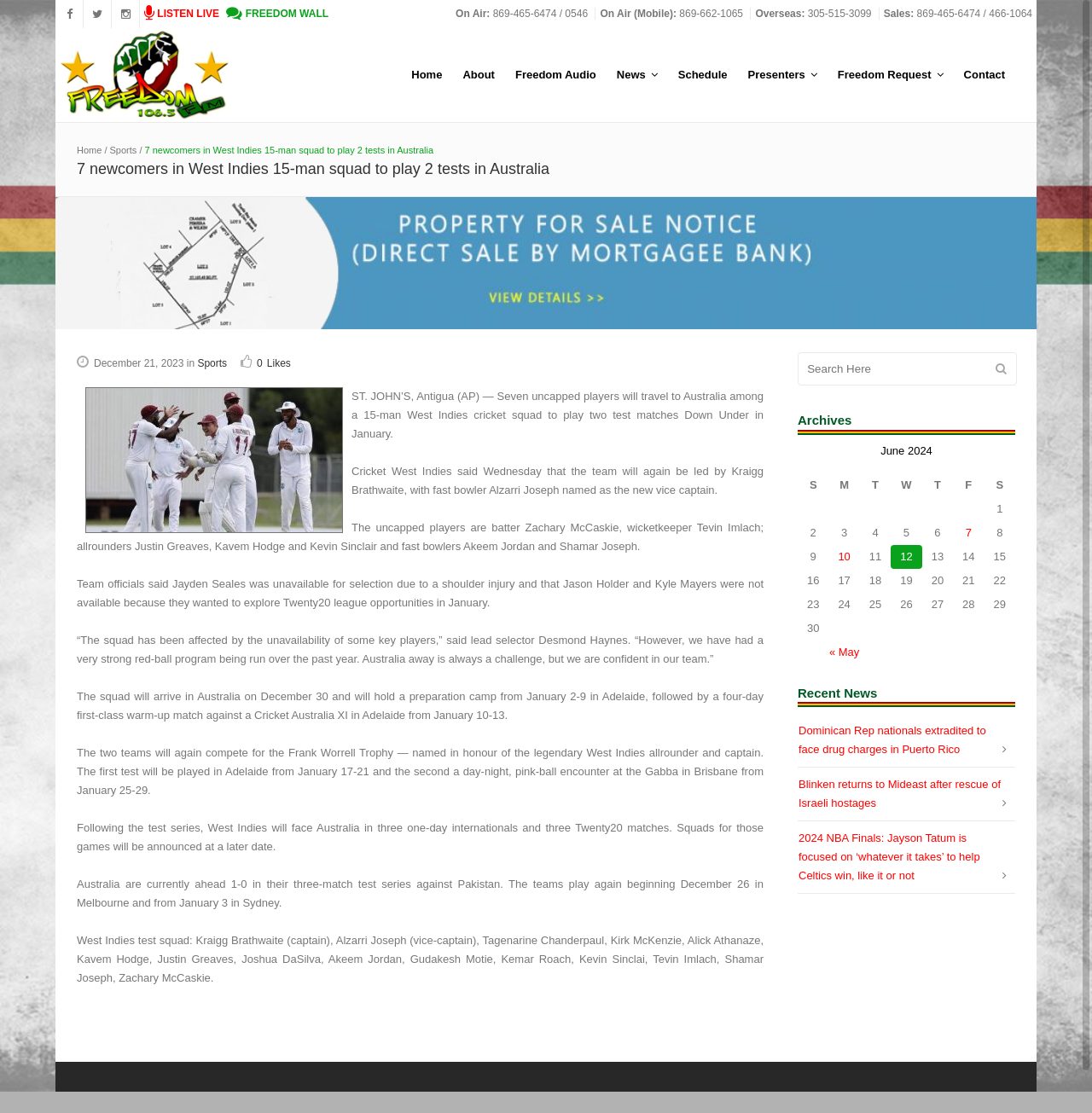What is the date of the first test match between West Indies and Australia?
Based on the image, answer the question with as much detail as possible.

I found the answer by reading the article, which states that 'The first test will be played in Adelaide from January 17-21'.